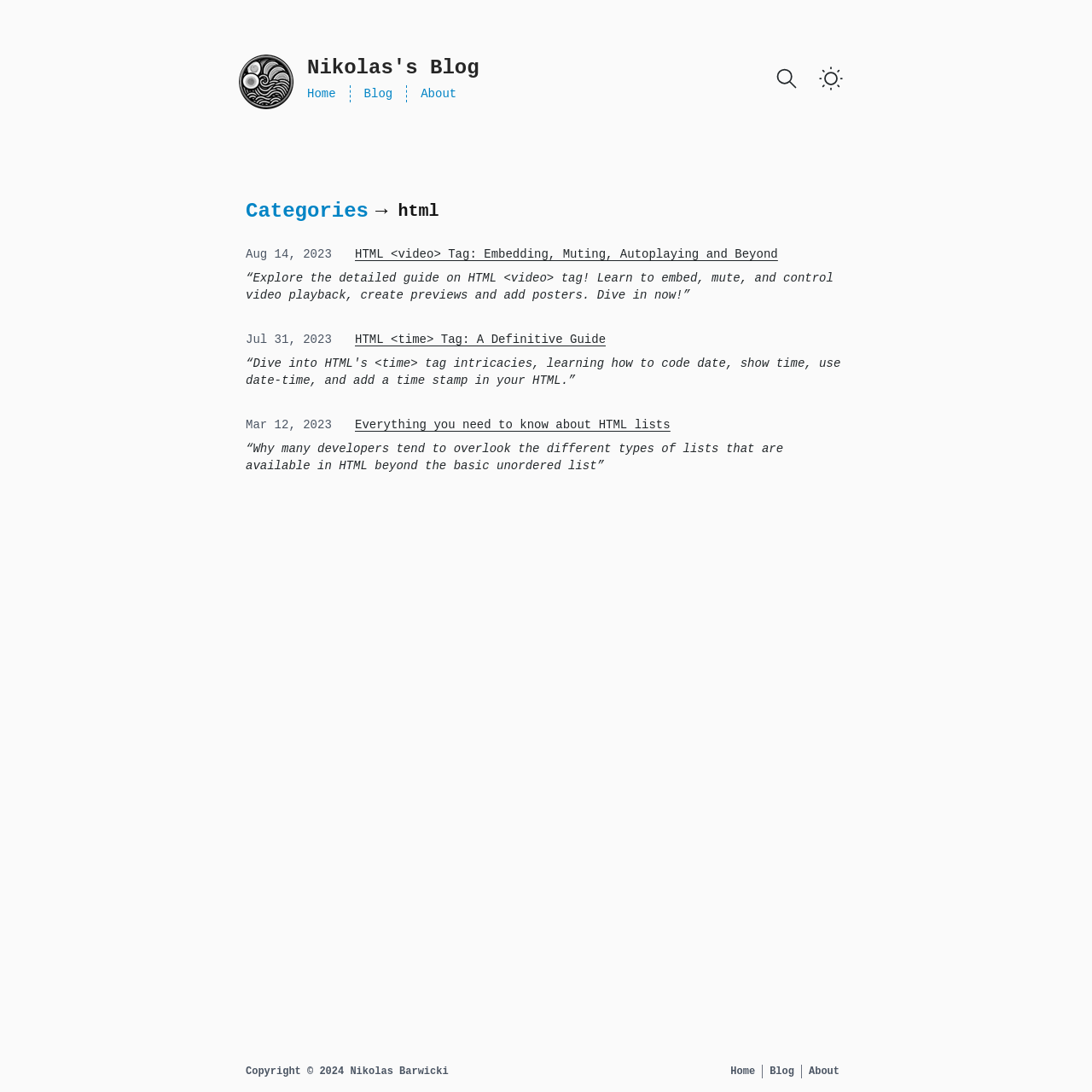Provide the bounding box coordinates of the area you need to click to execute the following instruction: "toggle dark mode".

[0.747, 0.058, 0.775, 0.086]